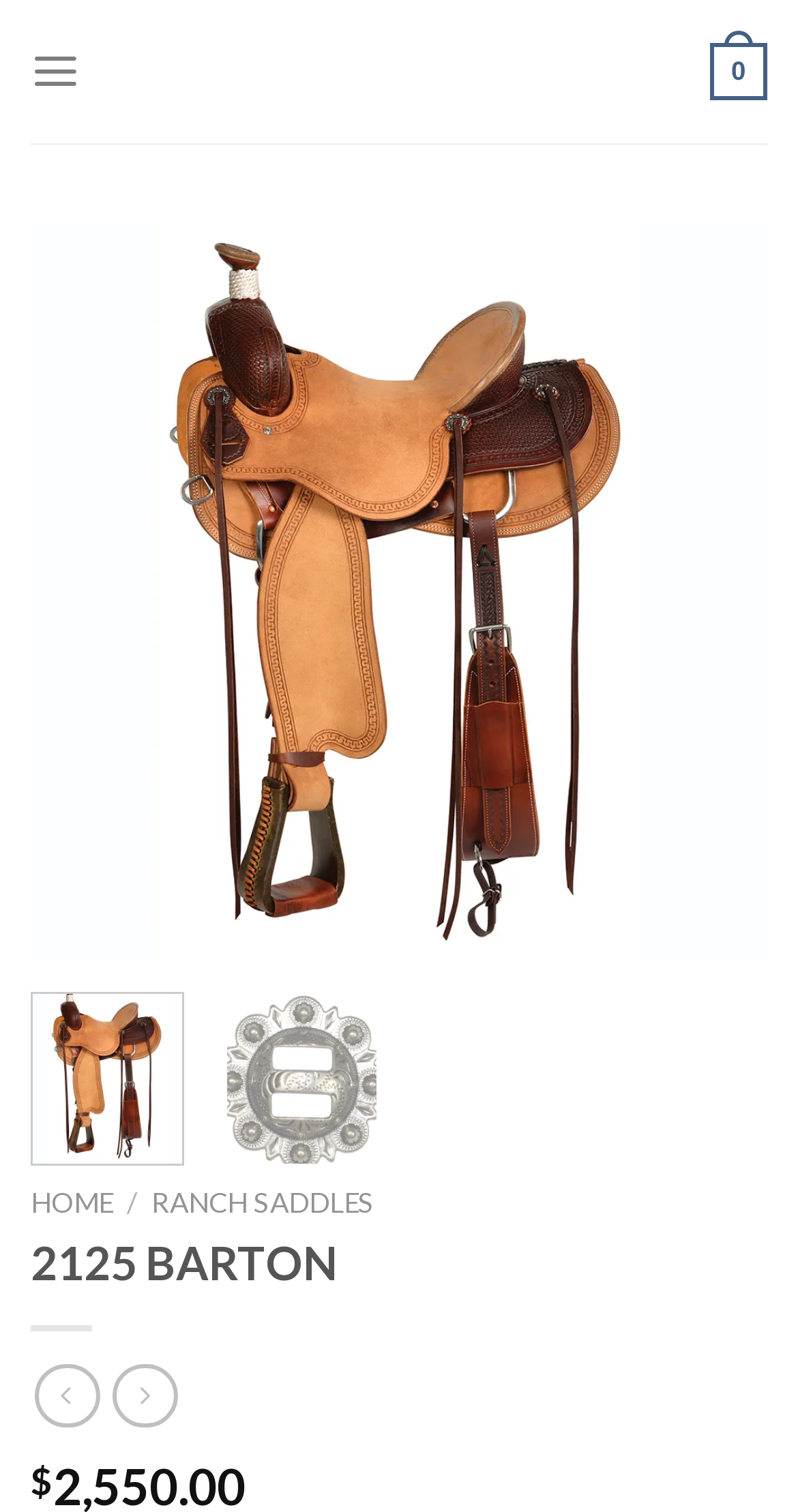Find the bounding box coordinates for the area you need to click to carry out the instruction: "go to HOME". The coordinates should be four float numbers between 0 and 1, indicated as [left, top, right, bottom].

[0.038, 0.784, 0.141, 0.806]